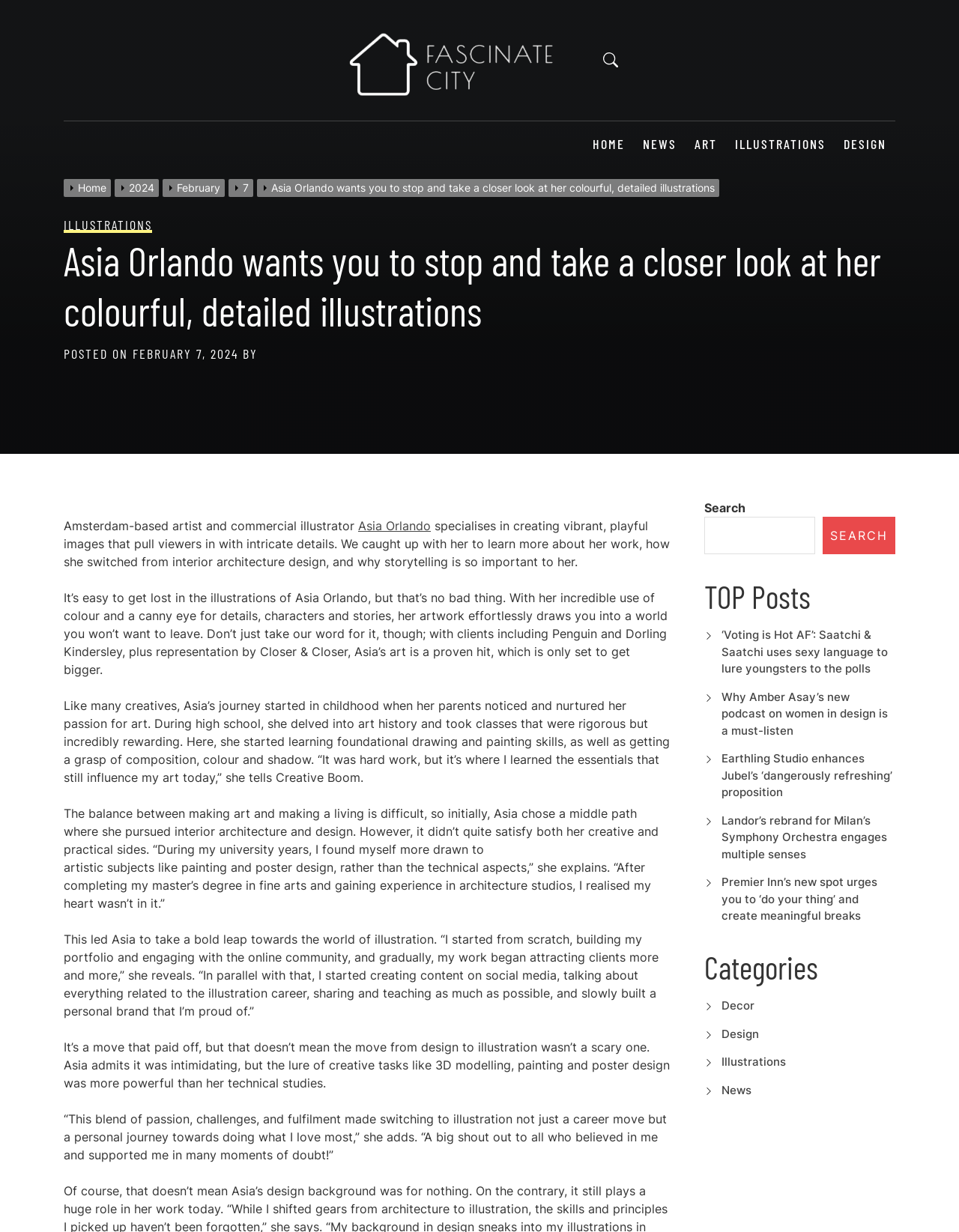Could you please study the image and provide a detailed answer to the question:
What is the date of the article?

I found the answer by looking at the link element that says 'FEBRUARY 7, 2024' which is located near the 'POSTED ON' text.